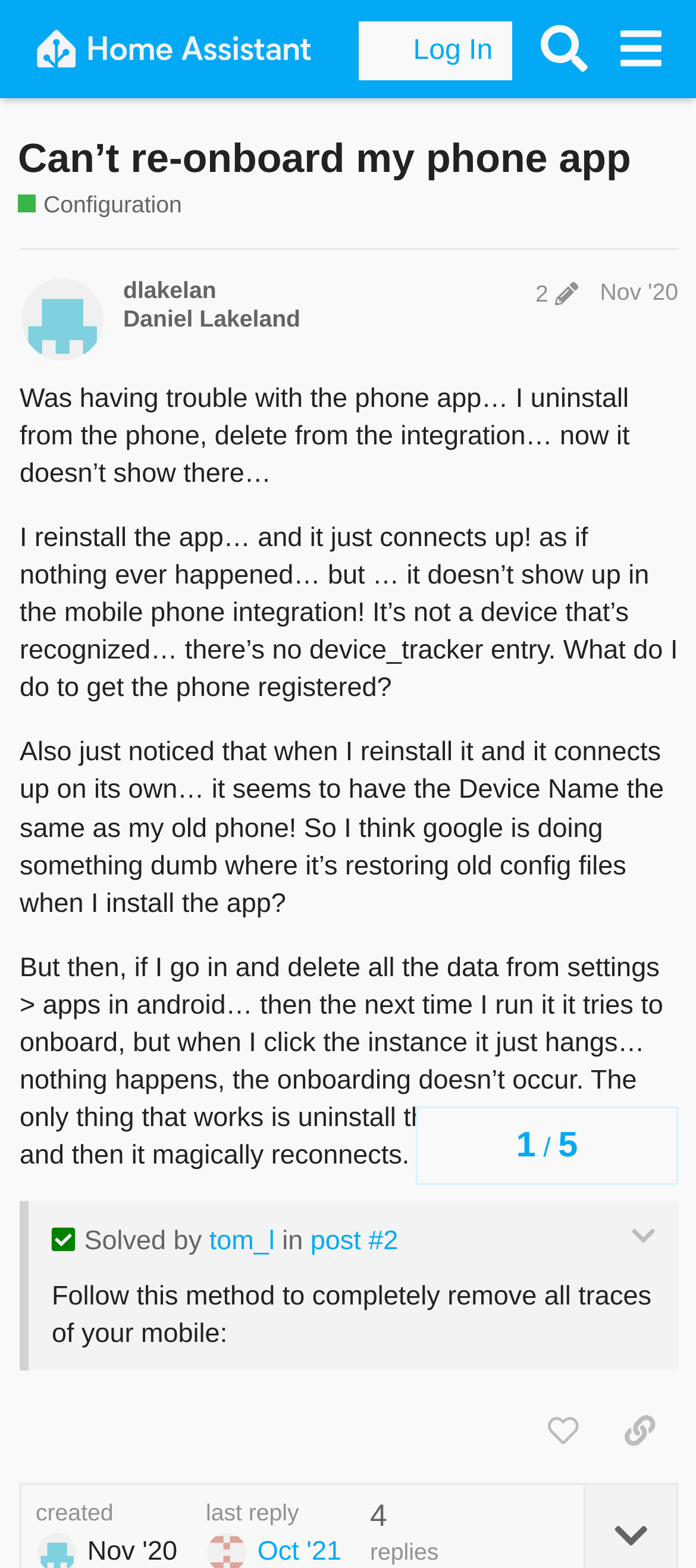Please locate the bounding box coordinates of the element's region that needs to be clicked to follow the instruction: "Search for something". The bounding box coordinates should be provided as four float numbers between 0 and 1, i.e., [left, top, right, bottom].

[0.755, 0.007, 0.865, 0.056]